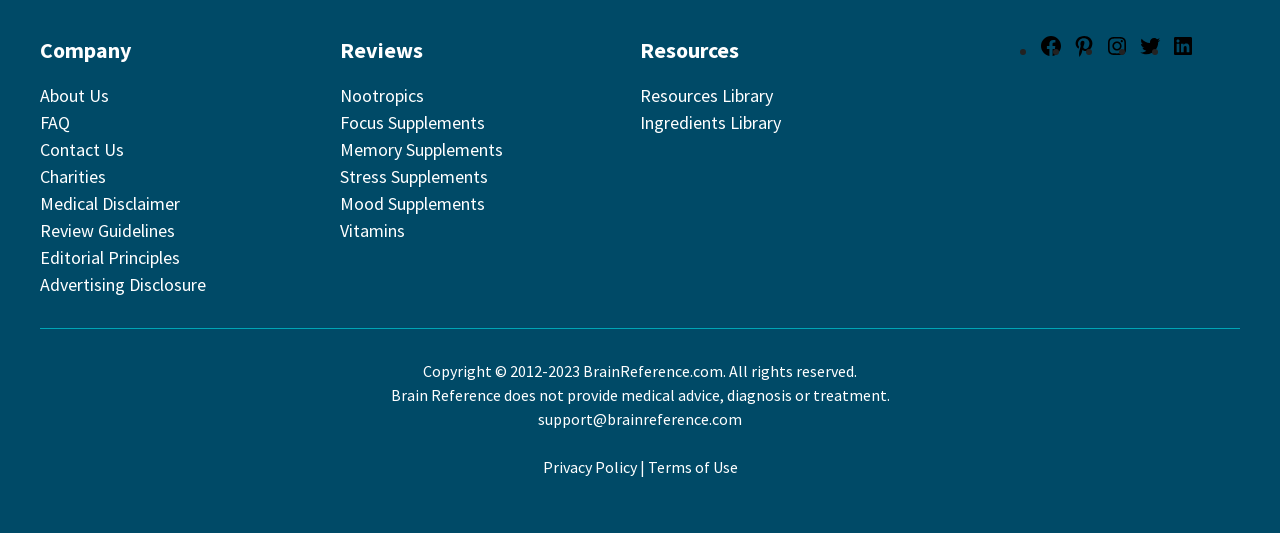Carefully examine the image and provide an in-depth answer to the question: What type of supplements are reviewed on this website?

The website reviews different types of supplements, which can be found in the middle section of the webpage. The categories of supplements are listed as links, including Nootropics, Focus Supplements, Memory Supplements, Stress Supplements, Mood Supplements, and Vitamins.